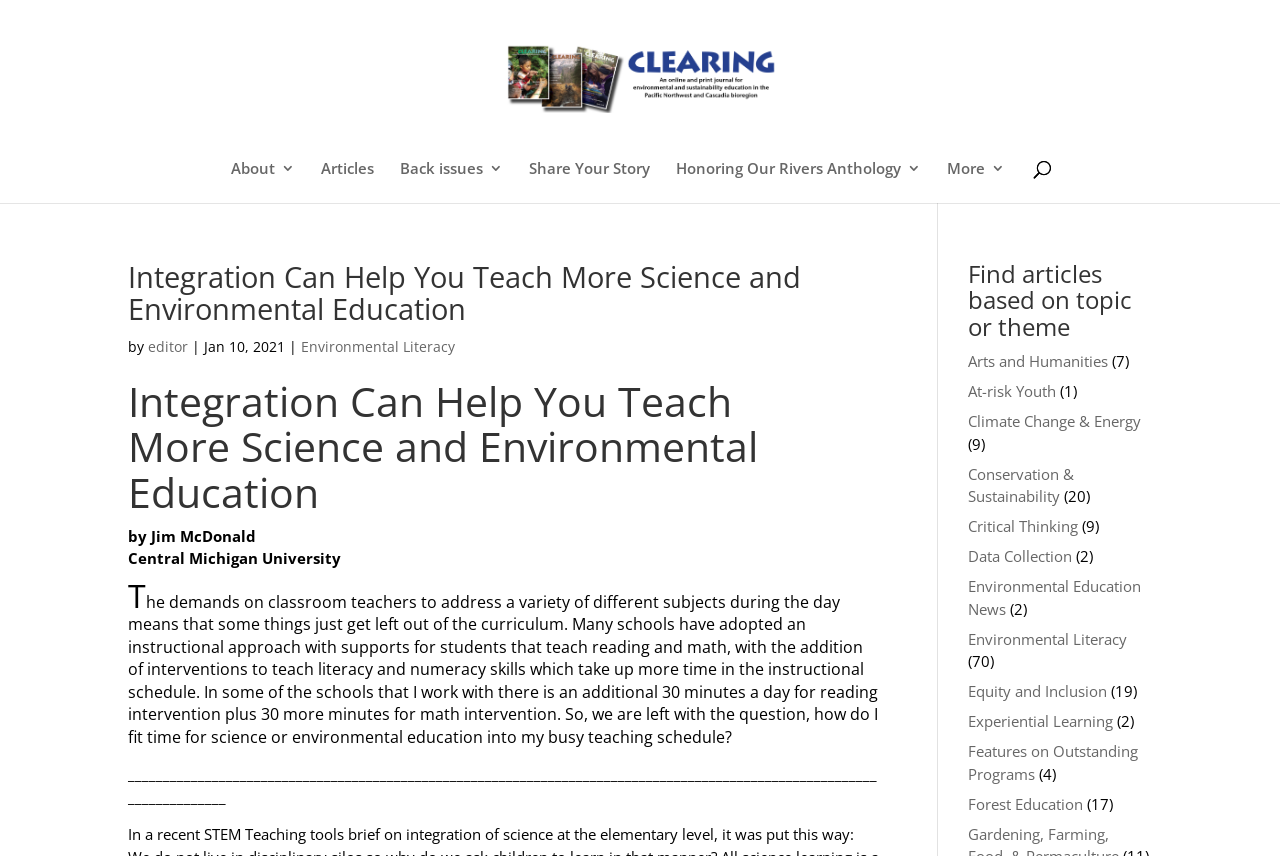Find the bounding box coordinates for the HTML element specified by: "Equity and Inclusion".

[0.756, 0.796, 0.865, 0.819]